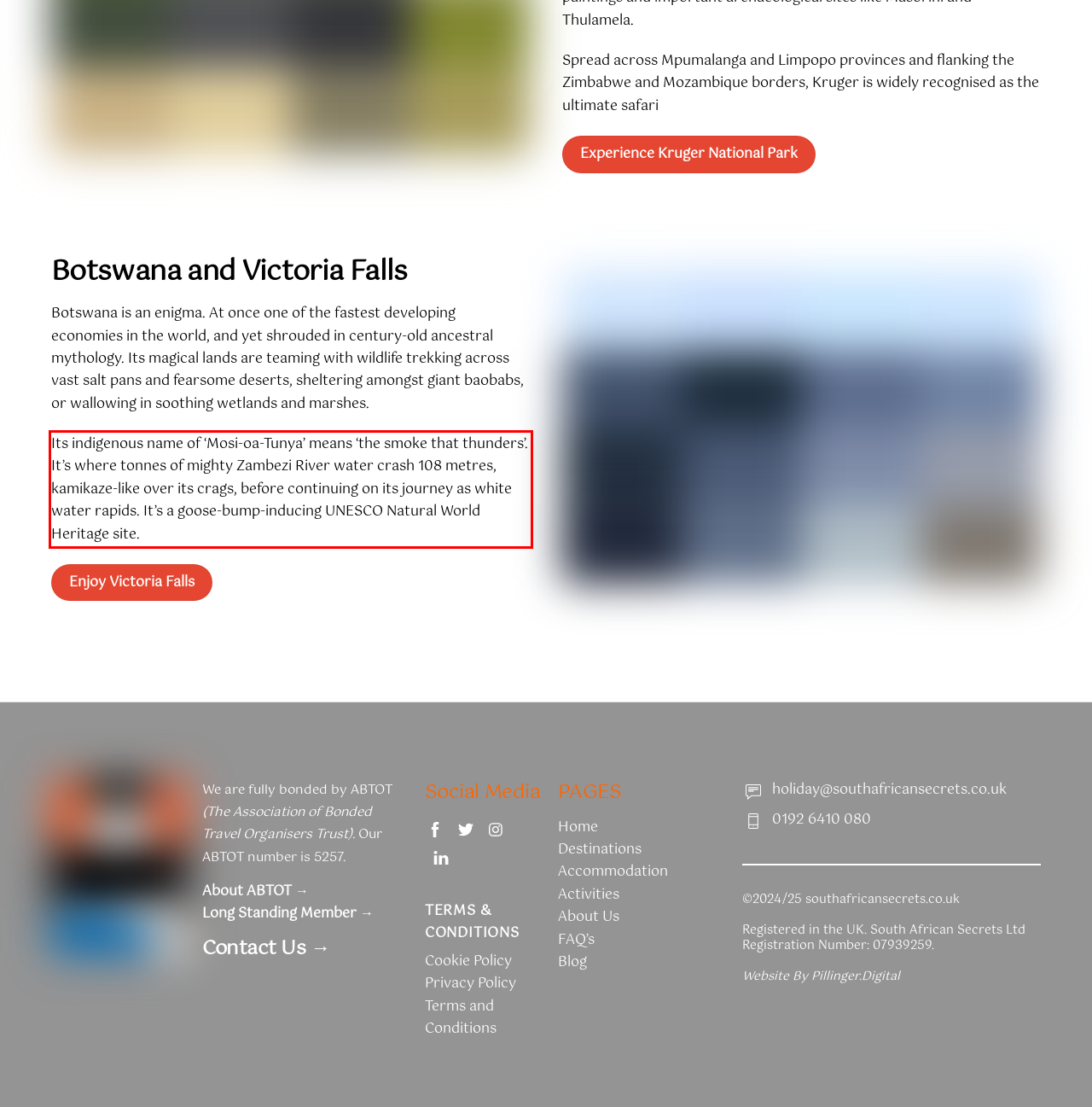Please identify and extract the text content from the UI element encased in a red bounding box on the provided webpage screenshot.

Its indigenous name of ‘Mosi-oa-Tunya’ means ‘the smoke that thunders’. It’s where tonnes of mighty Zambezi River water crash 108 metres, kamikaze-like over its crags, before continuing on its journey as white water rapids. It’s a goose-bump-inducing UNESCO Natural World Heritage site.